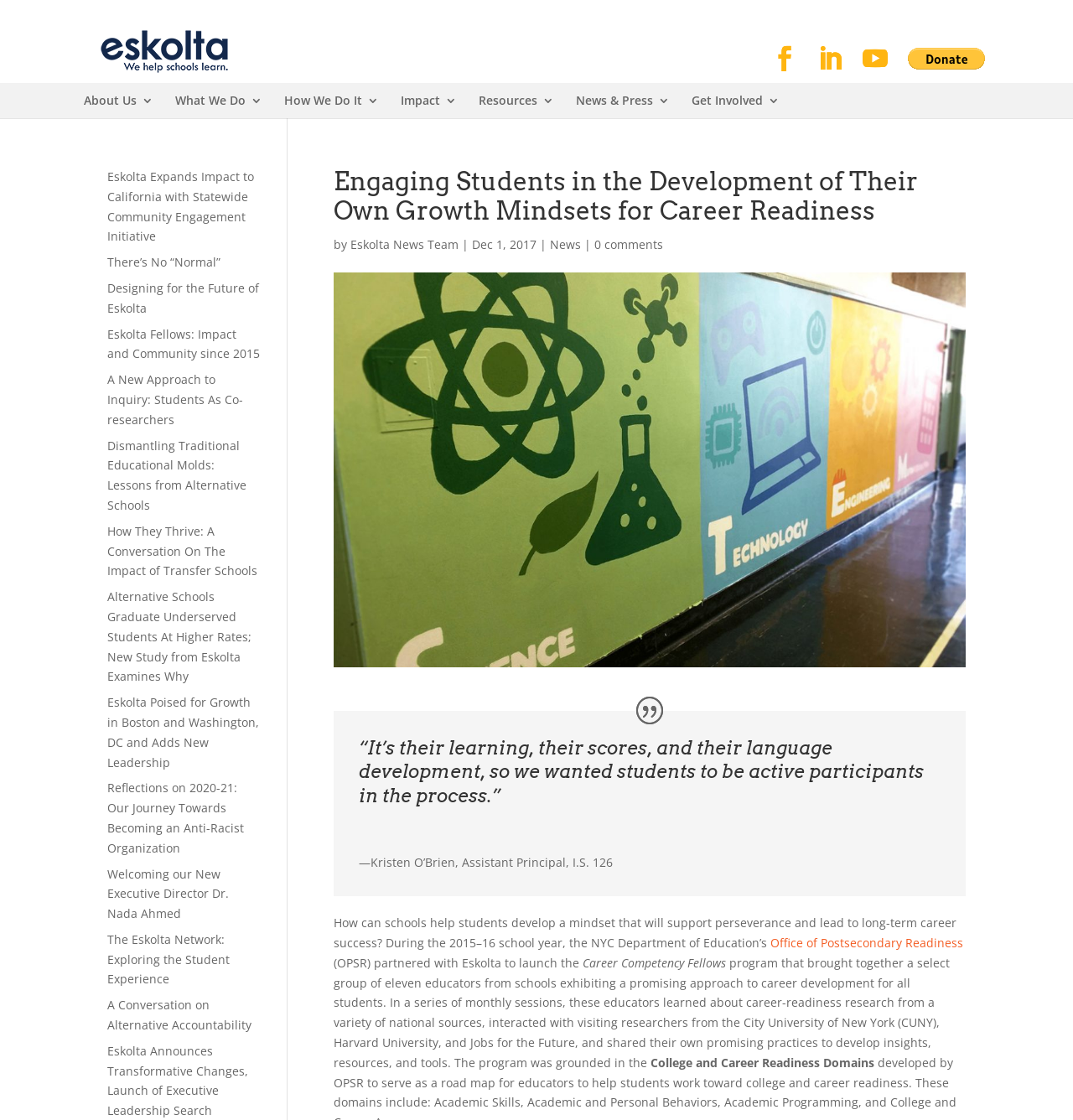Provide a thorough summary of the webpage.

This webpage is about Eskolta, an organization focused on education and career development. At the top, there is a logo and a navigation menu with links to "About Us", "What We Do", "How We Do It", "Impact", "Resources", "News & Press", and "Get Involved". 

Below the navigation menu, there is a heading that reads "Engaging Students in the Development of Their Own Growth Mindsets for Career Readiness". This is followed by a subheading with the author's name and date, "Dec 1, 2017". 

The main content of the webpage is an article that discusses how schools can help students develop a mindset that will support perseverance and lead to long-term career success. The article mentions a program launched by the NYC Department of Education's Office of Postsecondary Readiness in partnership with Eskolta, which brought together educators to learn about career-readiness research and share promising practices.

On the right side of the webpage, there is a section with a quote from an assistant principal, Kristen O'Brien. Below the quote, there are several links to news articles and blog posts, including "Eskolta Expands Impact to California with Statewide Community Engagement Initiative", "There’s No “Normal”", and "Designing for the Future of Eskolta", among others.

At the bottom of the webpage, there are social media links and a button to donate through PayPal.